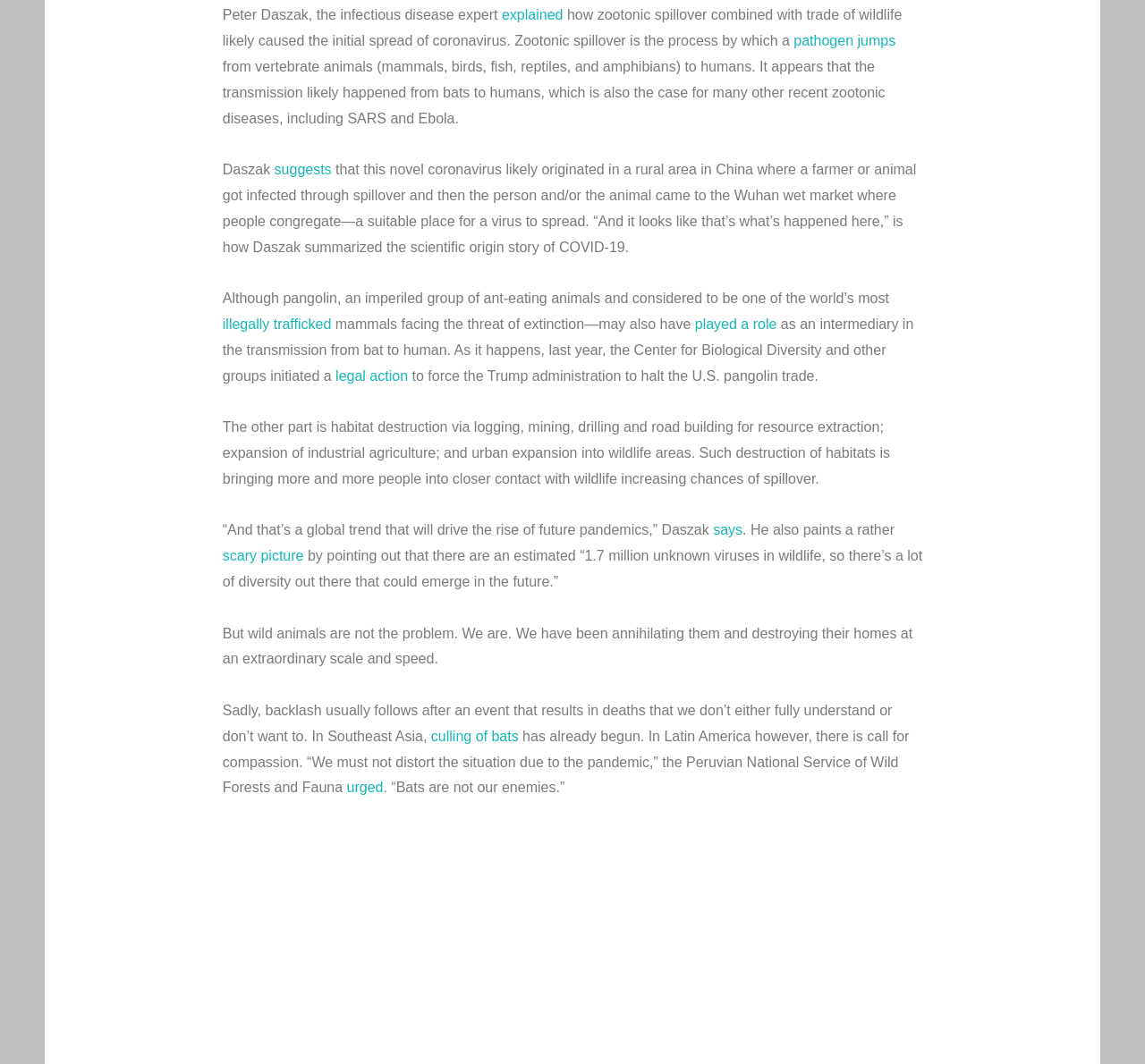Predict the bounding box of the UI element that fits this description: "scary picture".

[0.194, 0.515, 0.265, 0.53]